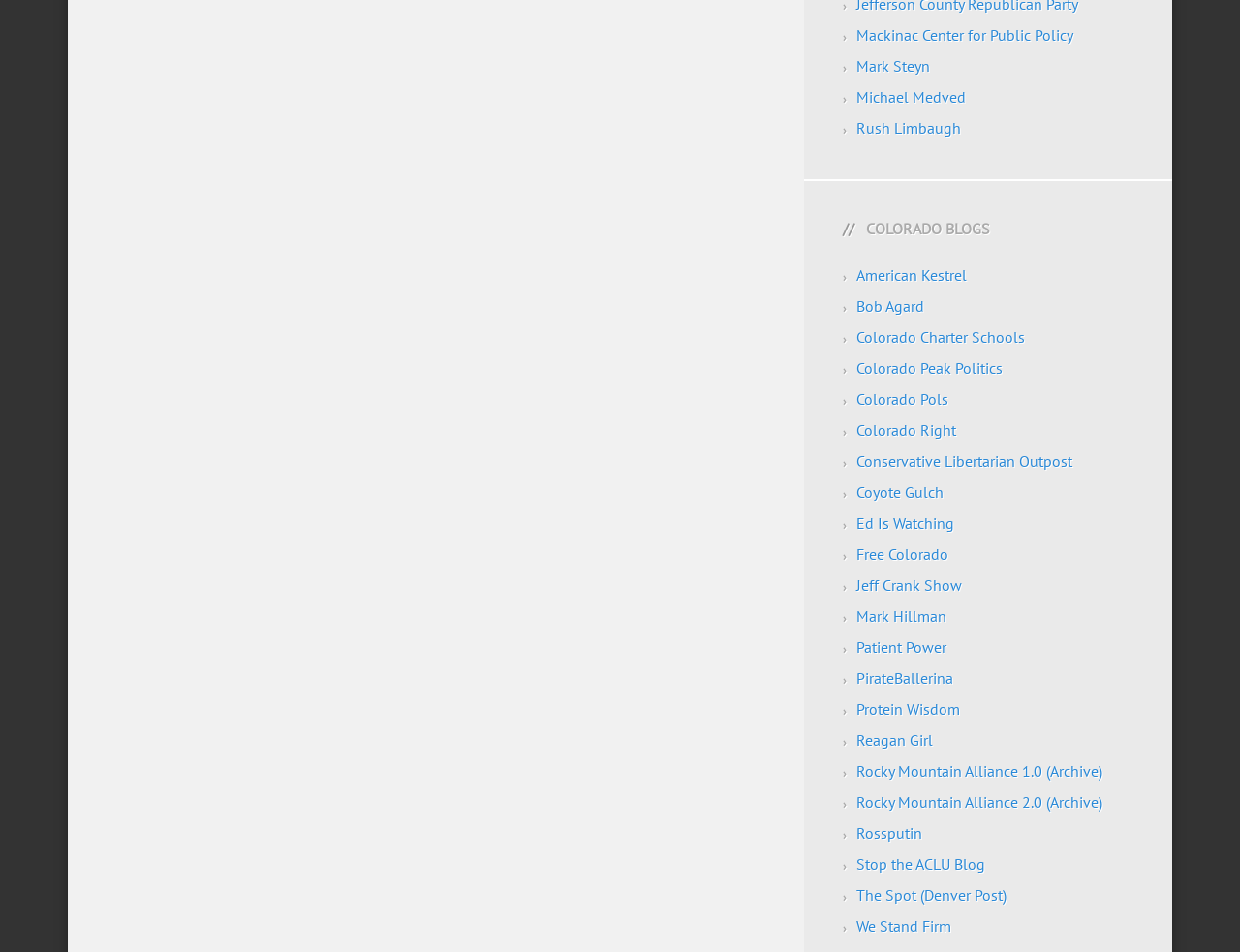Can you find the bounding box coordinates of the area I should click to execute the following instruction: "explore Stop the ACLU Blog"?

[0.691, 0.897, 0.795, 0.917]